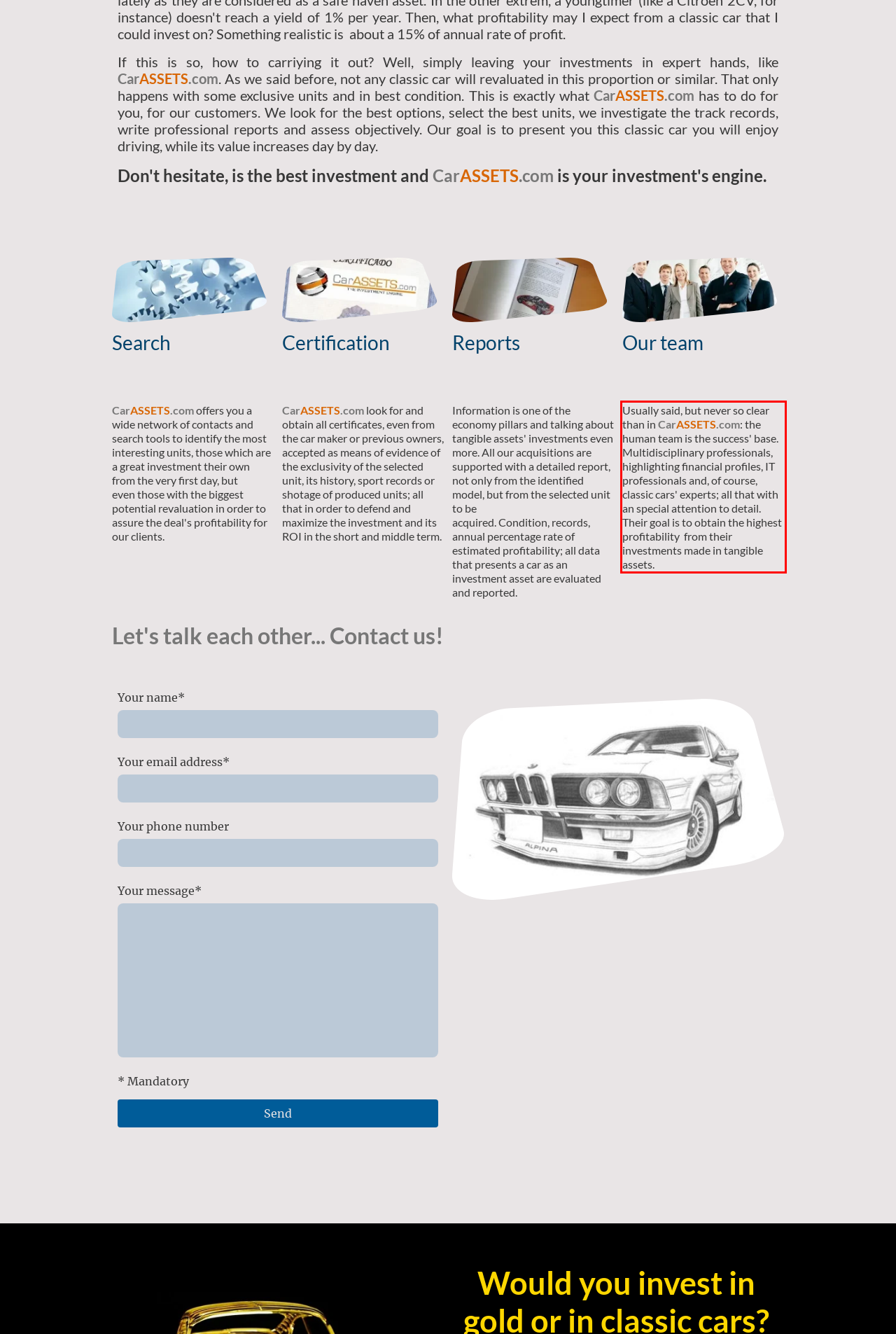Using the provided screenshot of a webpage, recognize the text inside the red rectangle bounding box by performing OCR.

Usually said, but never so clear than in CarASSETS.com: the human team is the success' base. Multidisciplinary professionals, highlighting financial profiles, IT professionals and, of course, classic cars' experts; all that with an special attention to detail. Their goal is to obtain the highest profitability from their investments made in tangible assets.